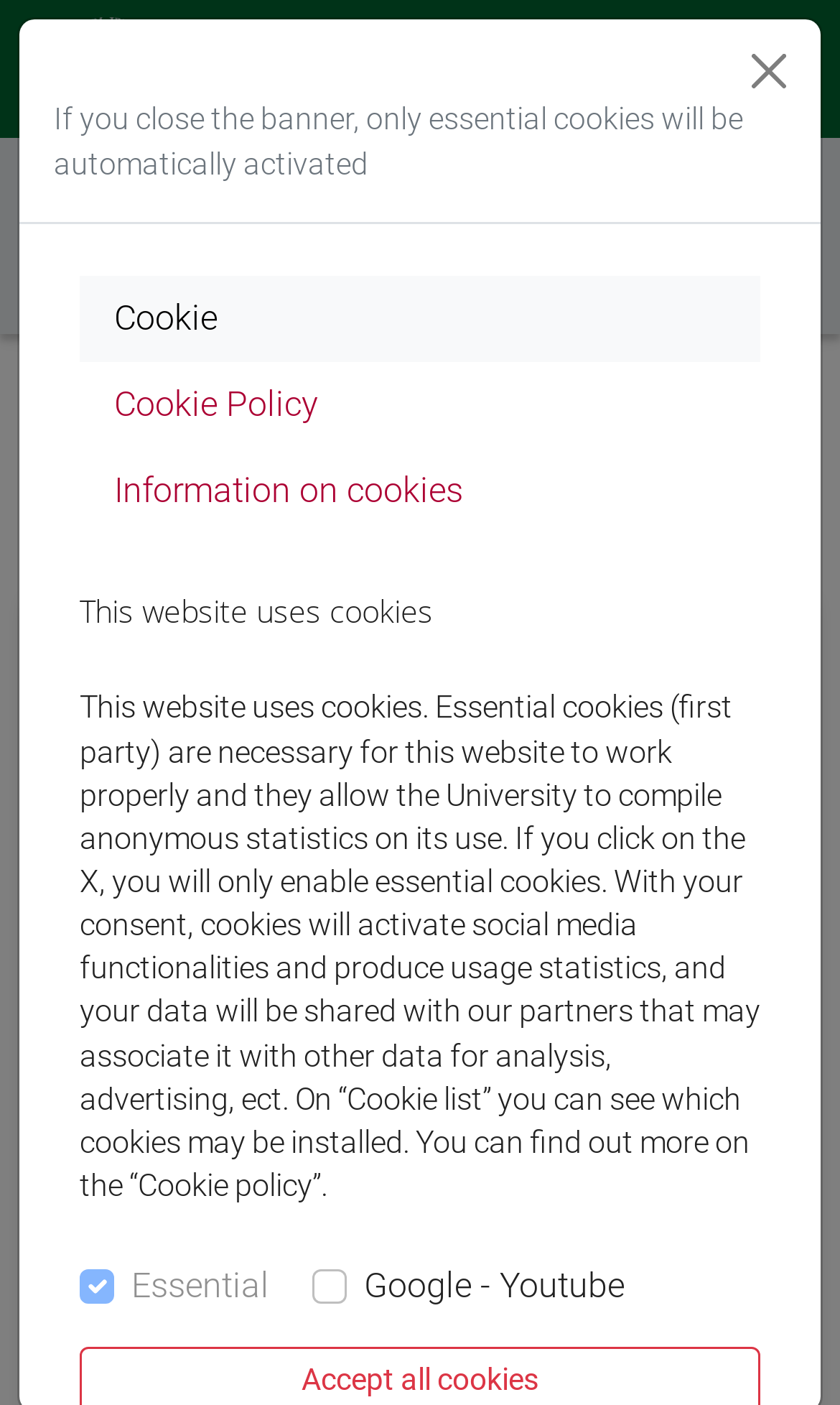Provide the bounding box coordinates of the HTML element described by the text: "aria-label="Toggle search"". The coordinates should be in the format [left, top, right, bottom] with values between 0 and 1.

[0.718, 0.02, 0.831, 0.078]